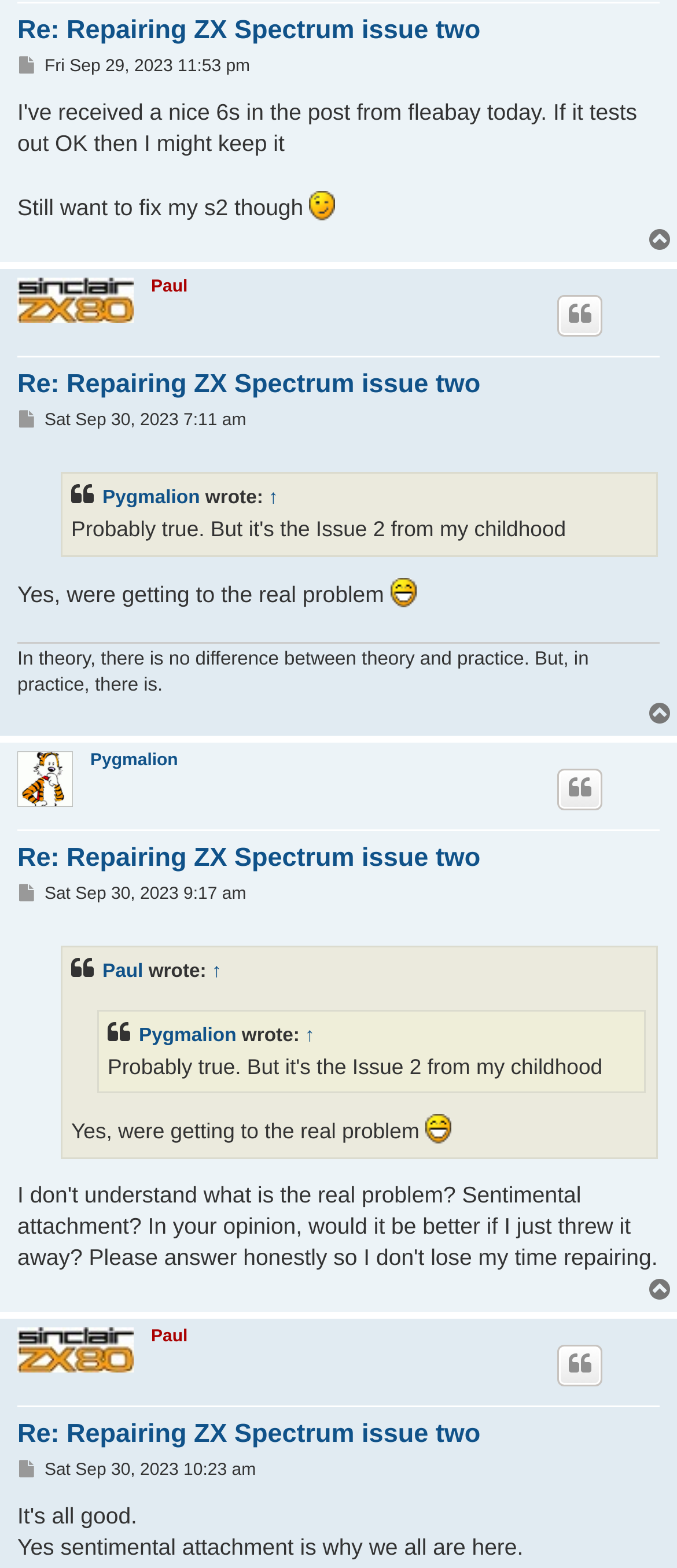What is the format of the timestamps?
Refer to the image and give a detailed answer to the query.

The timestamps are in the format 'Day Mon DD, YYYY HH:MM am/pm', as seen in the timestamps throughout the webpage, such as 'Fri Sep 29, 2023 11:53 pm' and 'Sat Sep 30, 2023 7:11 am'.